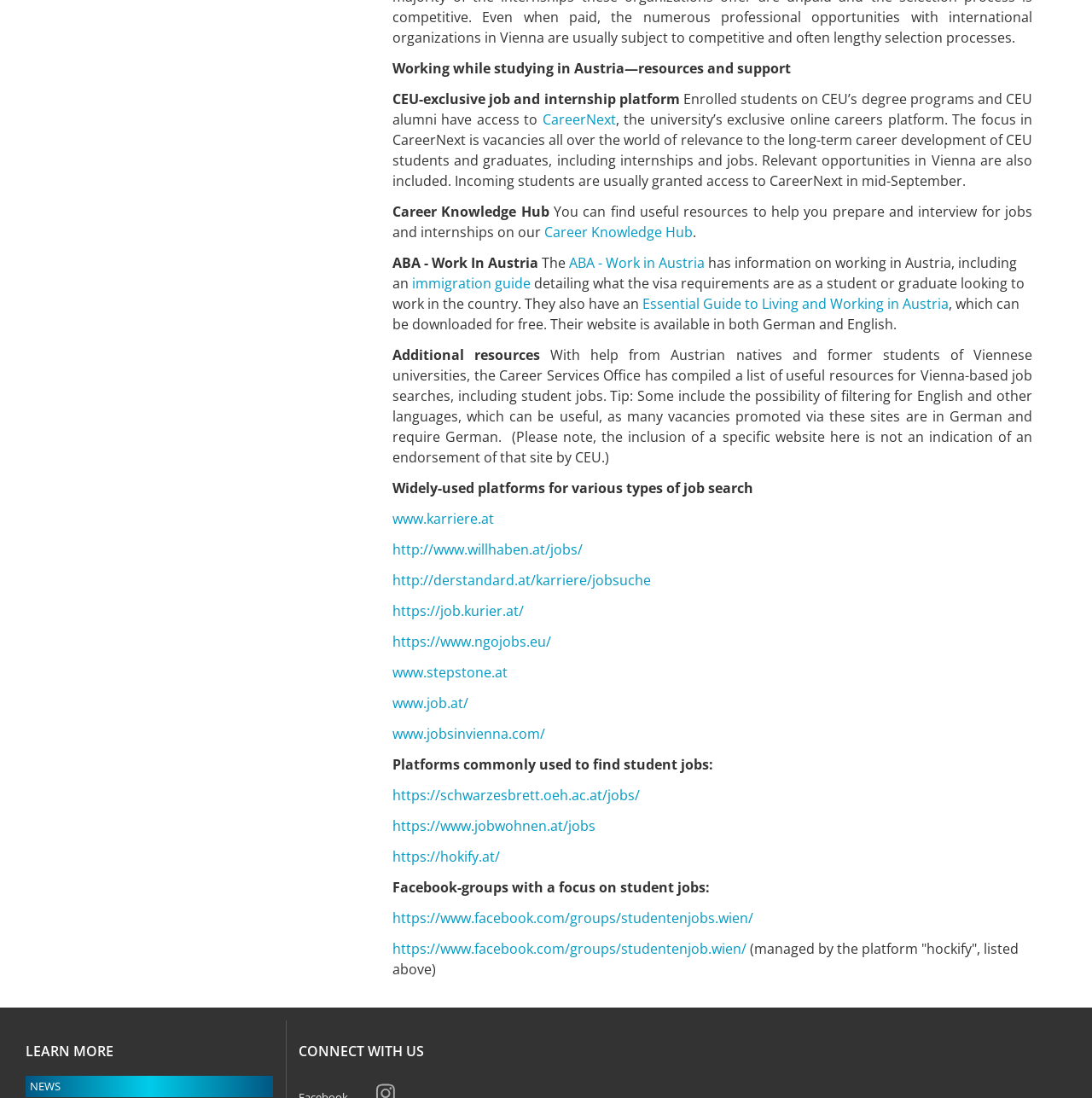Identify the bounding box coordinates of the clickable region to carry out the given instruction: "Explore ABA - Work in Austria".

[0.521, 0.231, 0.645, 0.248]